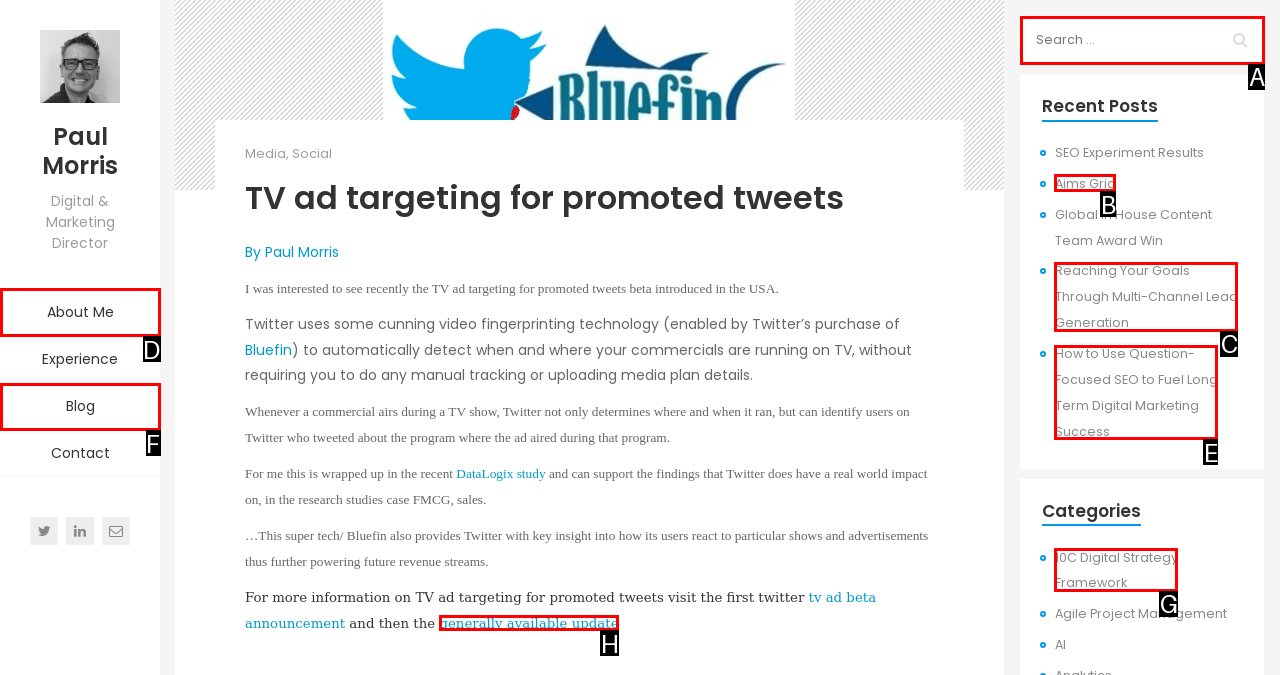Choose the HTML element to click for this instruction: Search for something Answer with the letter of the correct choice from the given options.

A